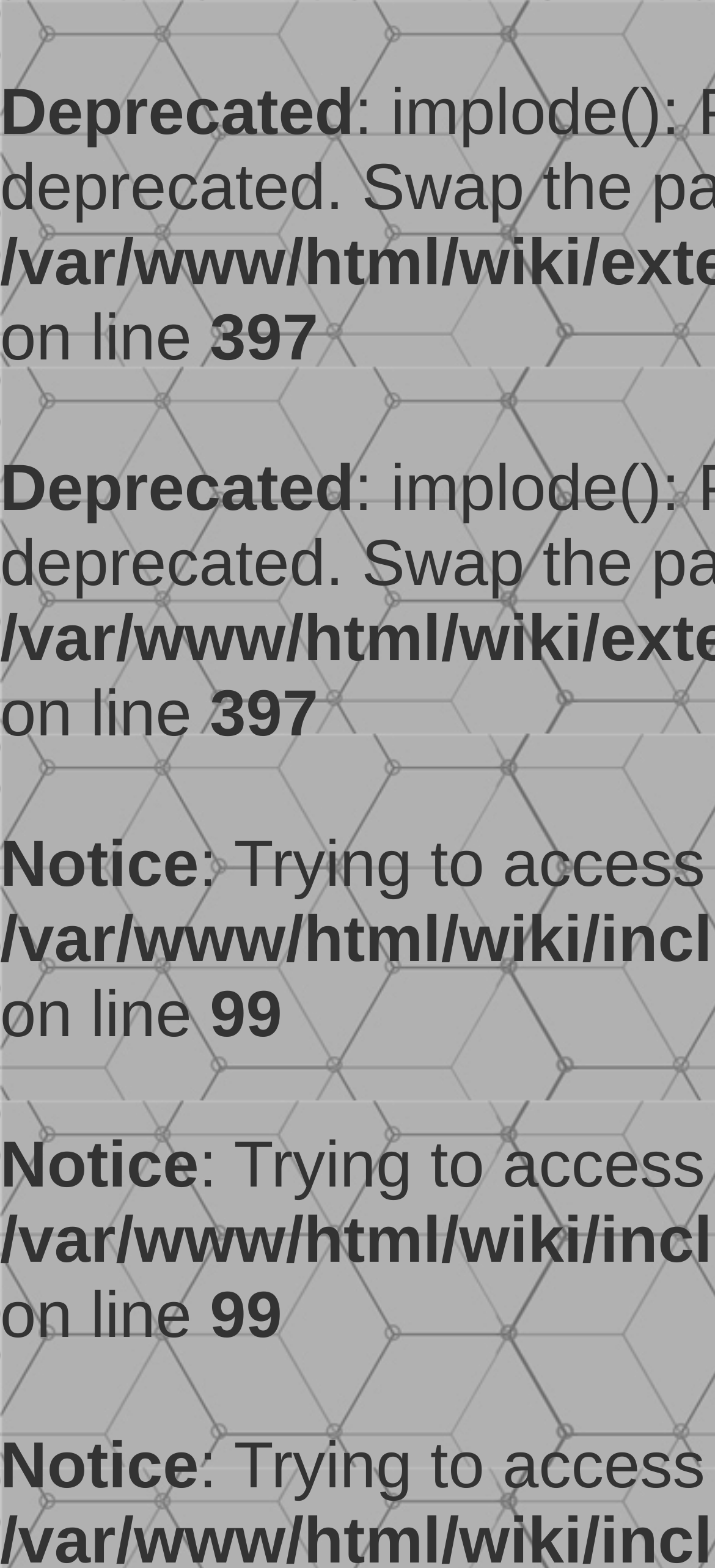Summarize the webpage comprehensively, mentioning all visible components.

The webpage appears to be a conference call page from the IAOA Wiki, titled "SWAO:Conference Call 20170313". 

At the top of the page, there are two instances of the text "Deprecated", one above the other, taking up about half of the page's width. 

Below the "Deprecated" texts, there are three sections of information, each consisting of two lines of text. The first line of each section says "on line", and the second line displays a number, either "397" or "99". These sections are stacked vertically, with the "on line" texts aligned to the left and the numbers aligned to the right. 

Between each section, there is a "Notice" text, which serves as a separator. The "Notice" texts are also aligned to the left. 

Overall, the page has a simple and organized structure, with clear and concise text.